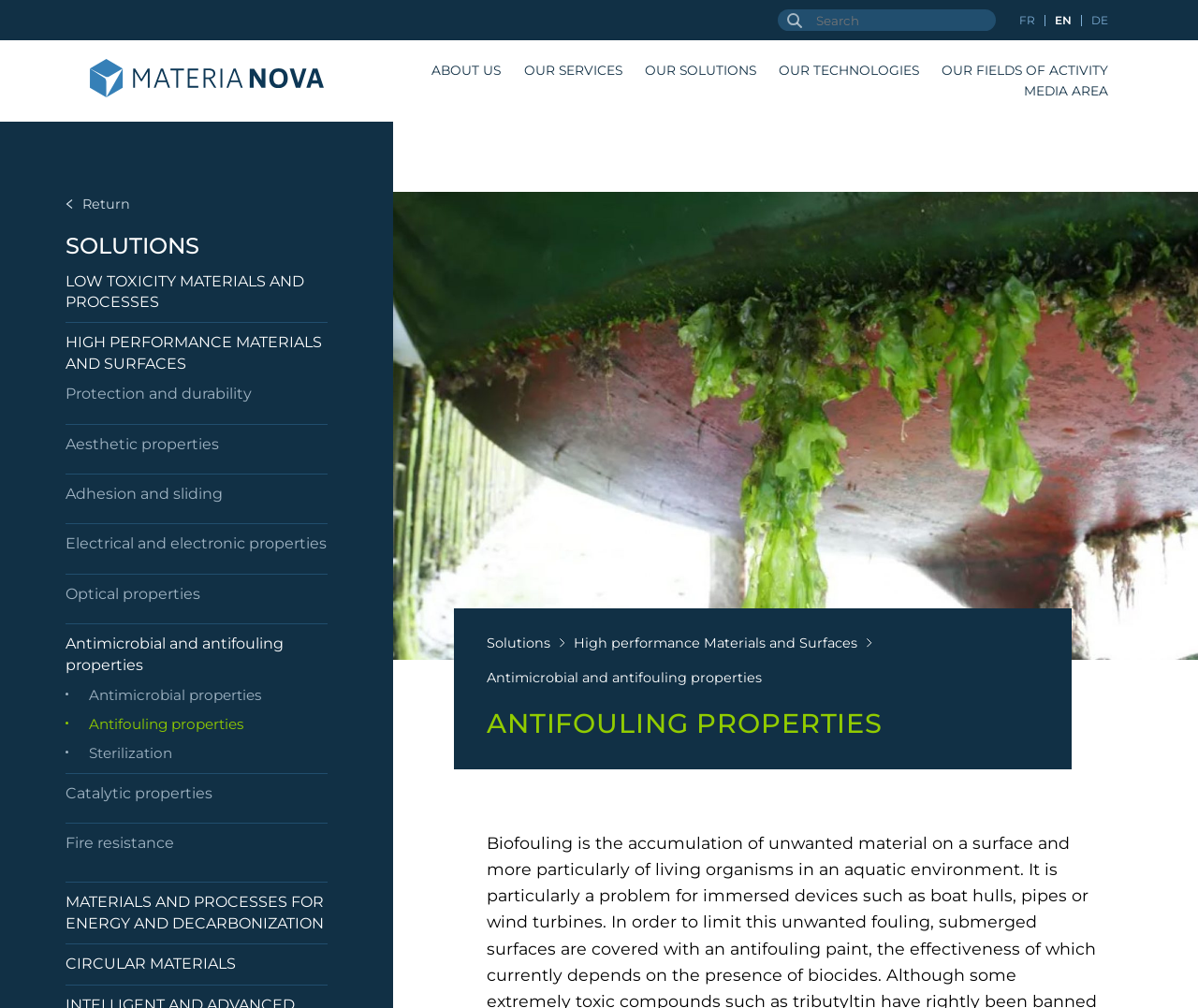Determine the bounding box coordinates of the section to be clicked to follow the instruction: "Search for R&D materials". The coordinates should be given as four float numbers between 0 and 1, formatted as [left, top, right, bottom].

[0.681, 0.011, 0.823, 0.029]